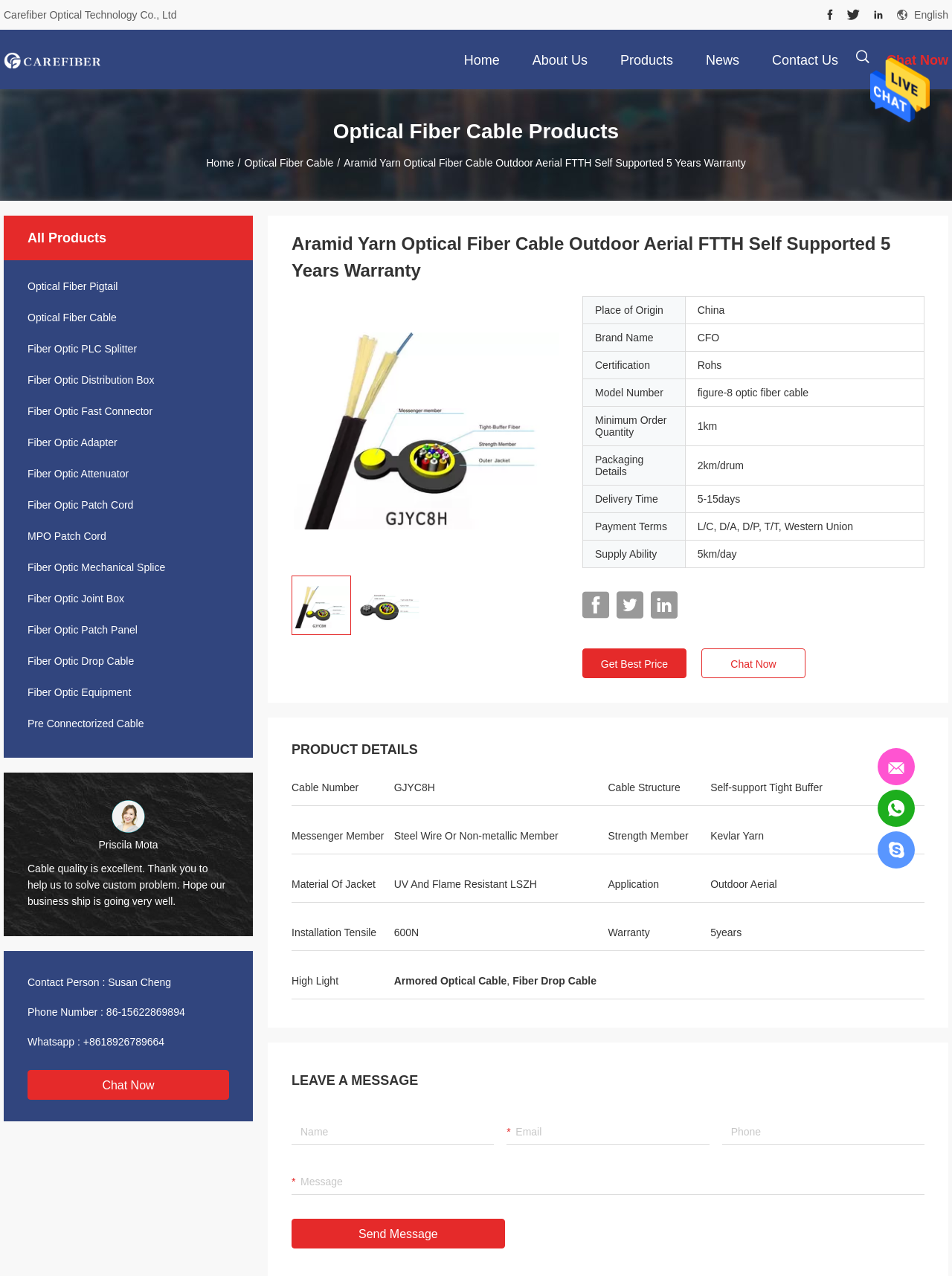Please find the bounding box coordinates of the clickable region needed to complete the following instruction: "Chat with the contact person". The bounding box coordinates must consist of four float numbers between 0 and 1, i.e., [left, top, right, bottom].

[0.029, 0.839, 0.241, 0.862]